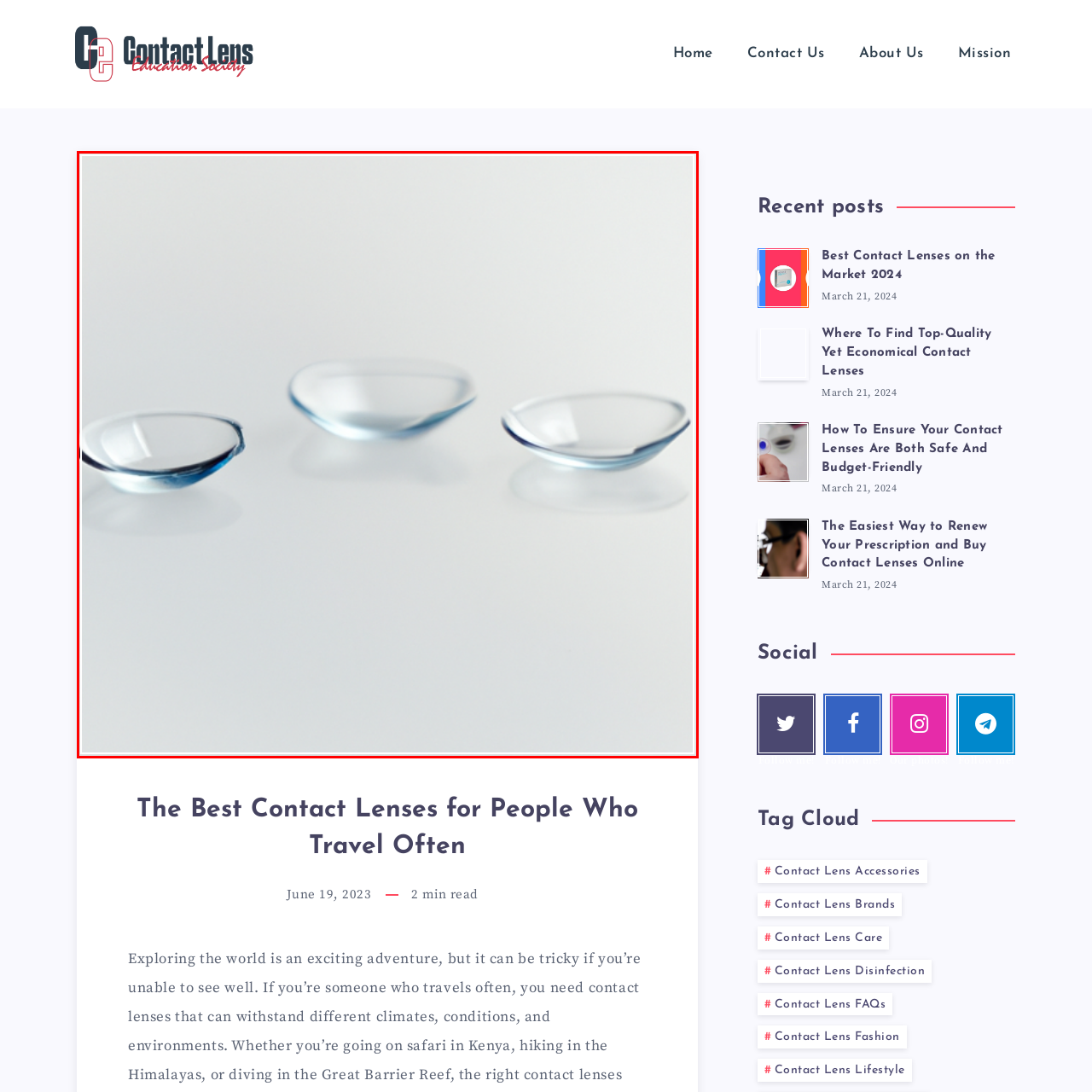Thoroughly describe the scene captured inside the red-bordered image.

This image showcases three soft contact lenses, arranged on a smooth, light-colored surface. The lenses appear translucent with a subtle blue tint around their edges, reflecting light and enhancing their clarity. They vary slightly in shape and size, emphasizing the delicate nature of contact lenses. This visual is associated with an article titled "The Best Contact Lenses For People Who Travel Often," providing valuable information for travelers seeking convenient vision solutions. Perfect for on-the-go lifestyles, these lenses represent a practical choice for maintaining clear eyesight without the need for traditional glasses.